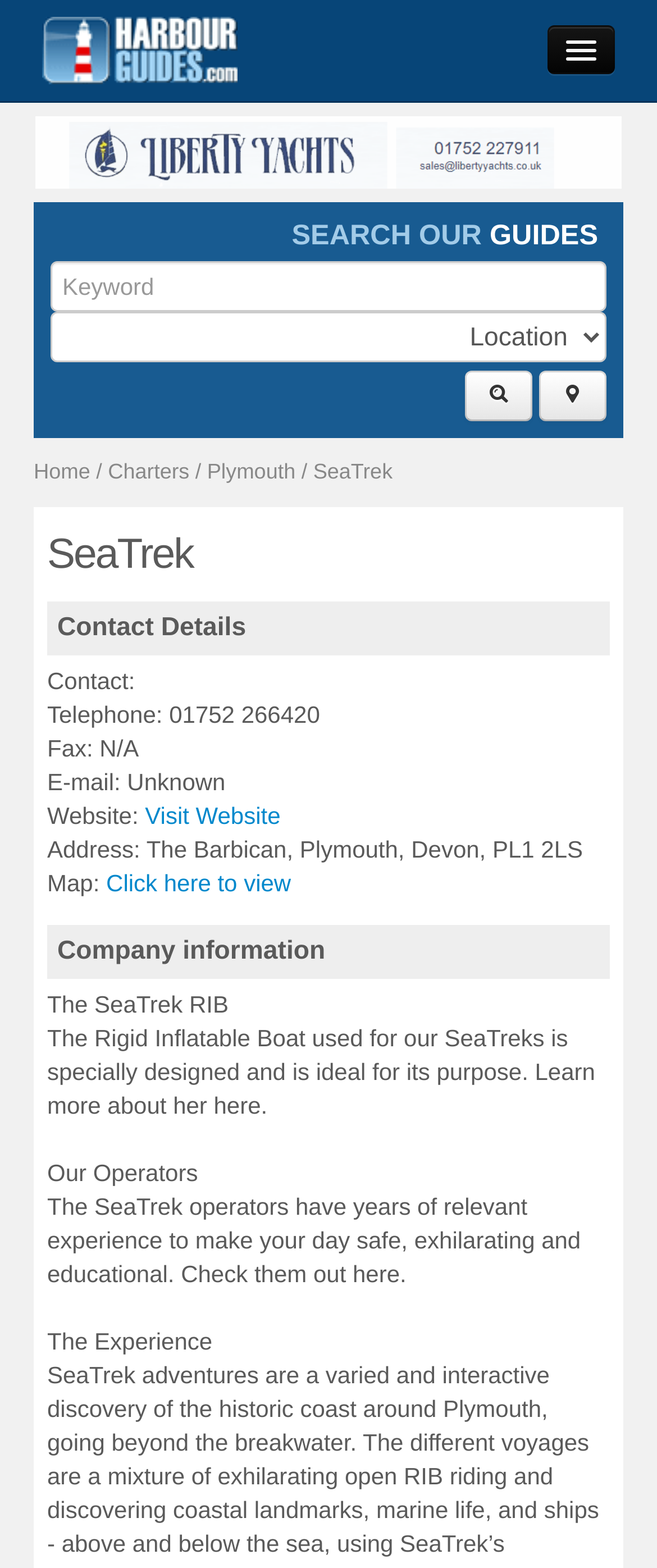What is the purpose of the textbox on the webpage?
Please respond to the question with a detailed and informative answer.

The textbox is labeled 'Keyword' and is located next to a combobox and a search button, indicating that its purpose is to input search queries.